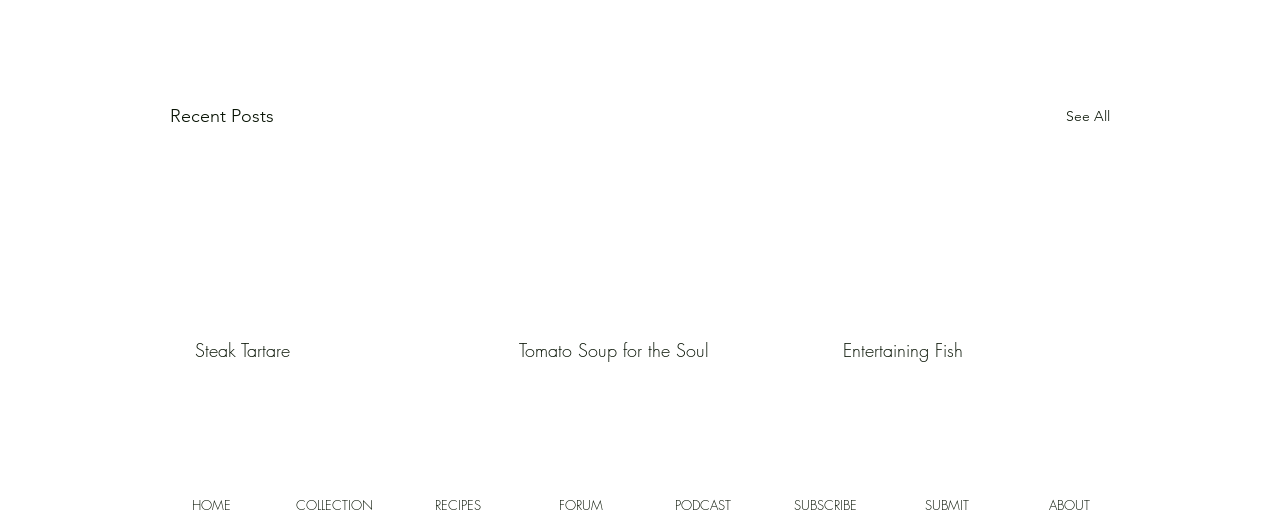Identify the bounding box coordinates for the UI element described as follows: "parent_node: Entertaining Fish". Ensure the coordinates are four float numbers between 0 and 1, formatted as [left, top, right, bottom].

[0.64, 0.295, 0.865, 0.608]